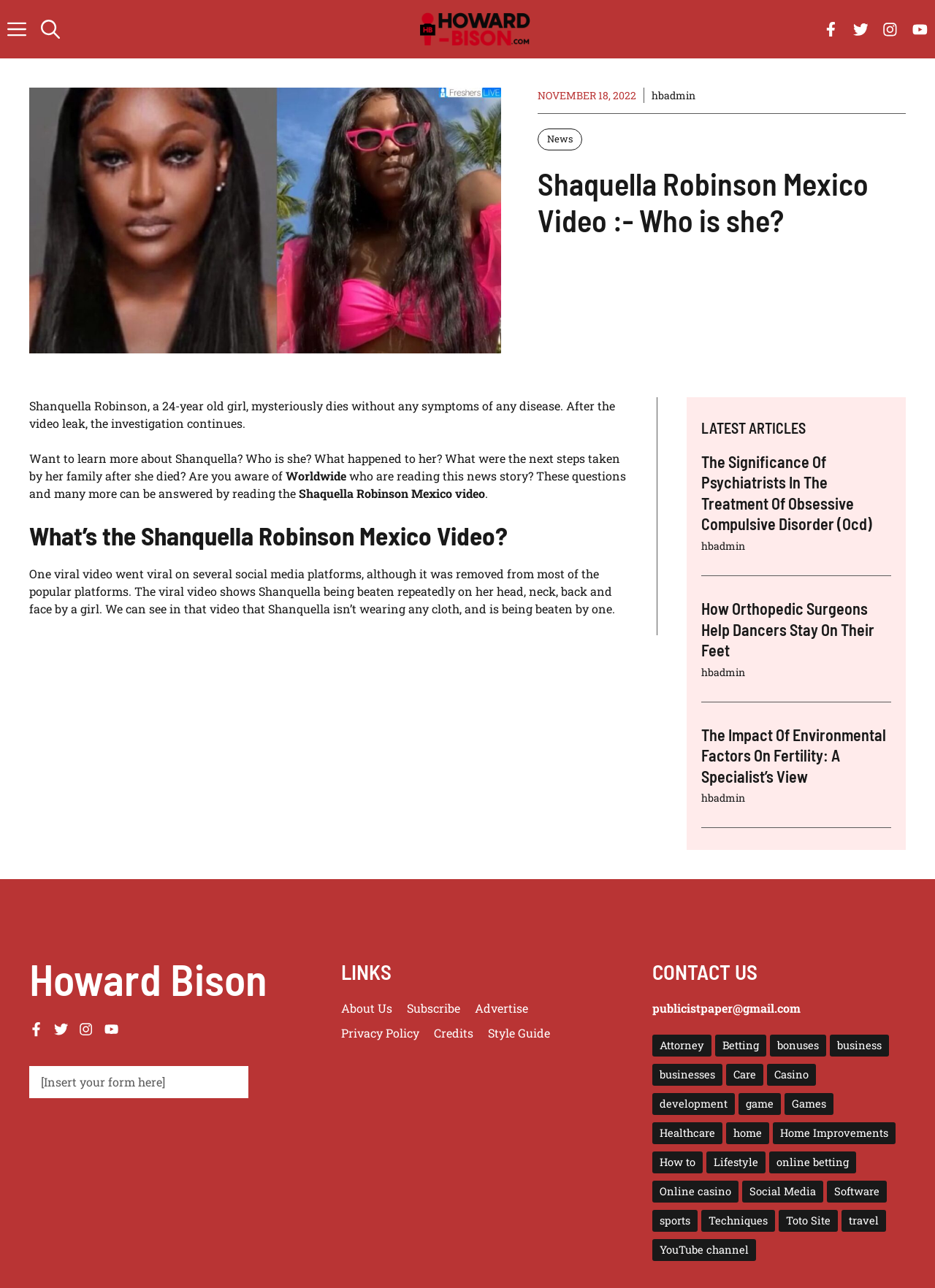Using the description "aria-label="Open search"", locate and provide the bounding box of the UI element.

[0.036, 0.0, 0.072, 0.045]